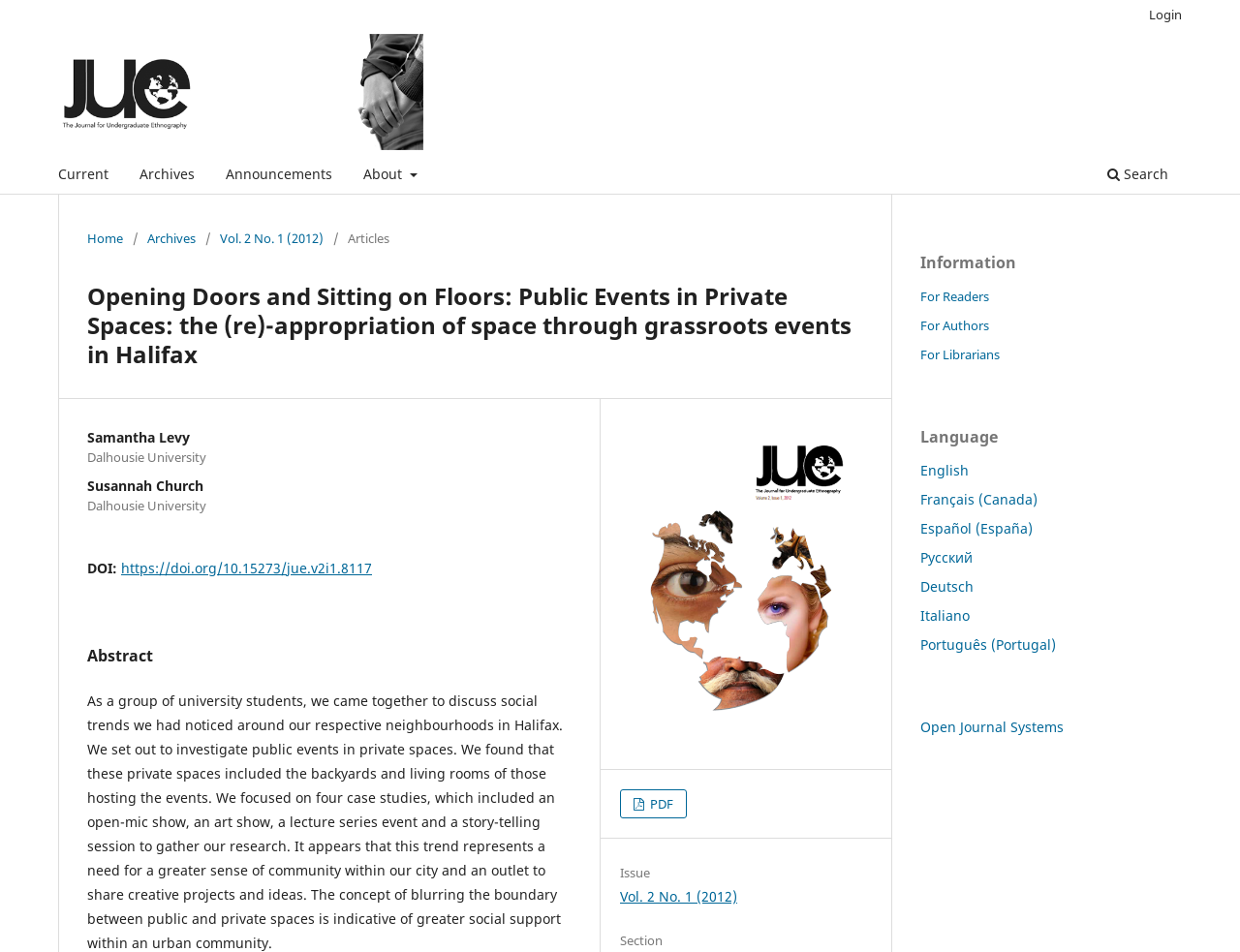Provide a single word or phrase answer to the question: 
What is the DOI of this article?

https://doi.org/10.15273/jue.v2i1.8117